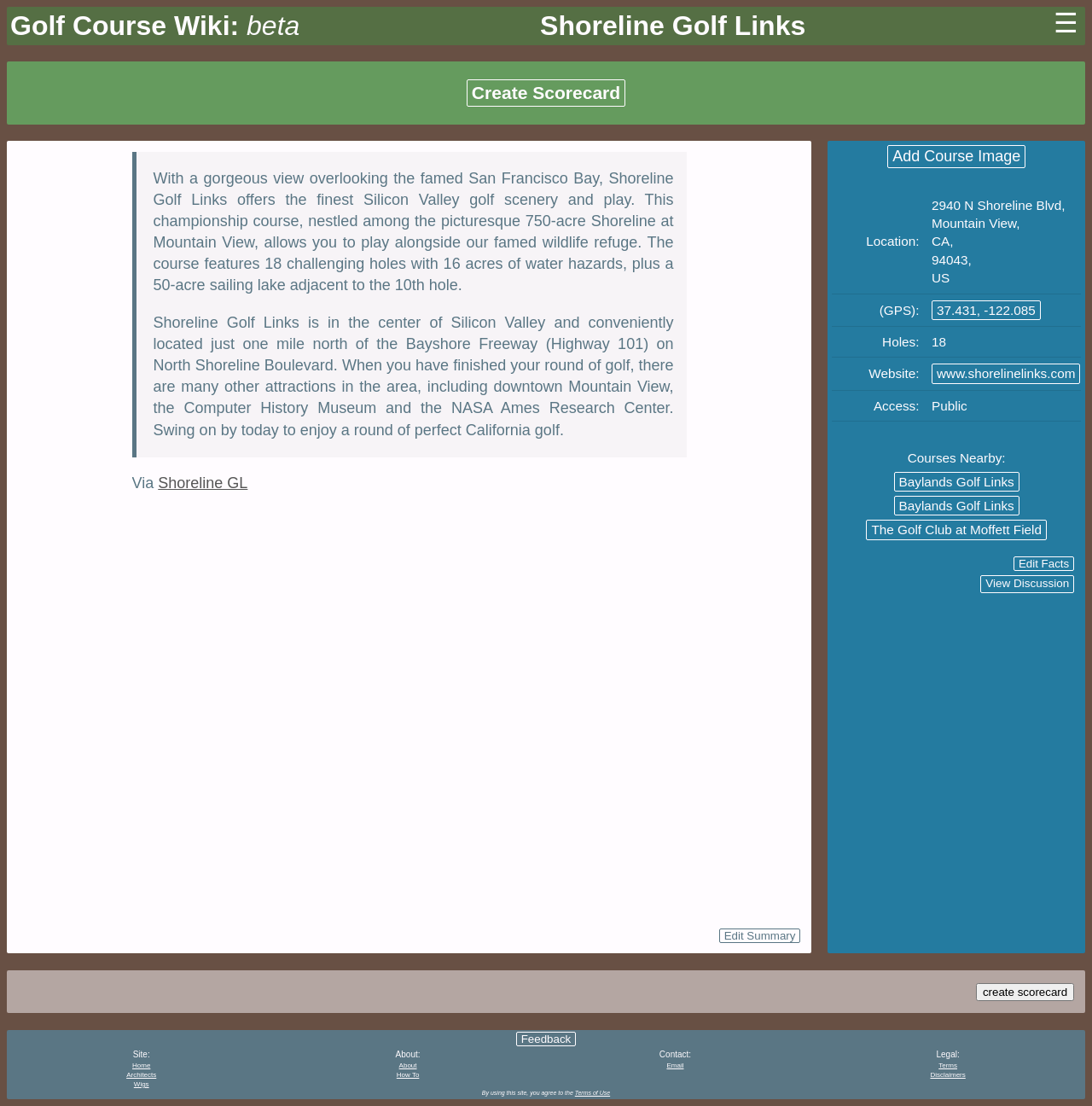What is the website of the golf course?
Using the image, answer in one word or phrase.

www.shorelinelinks.com